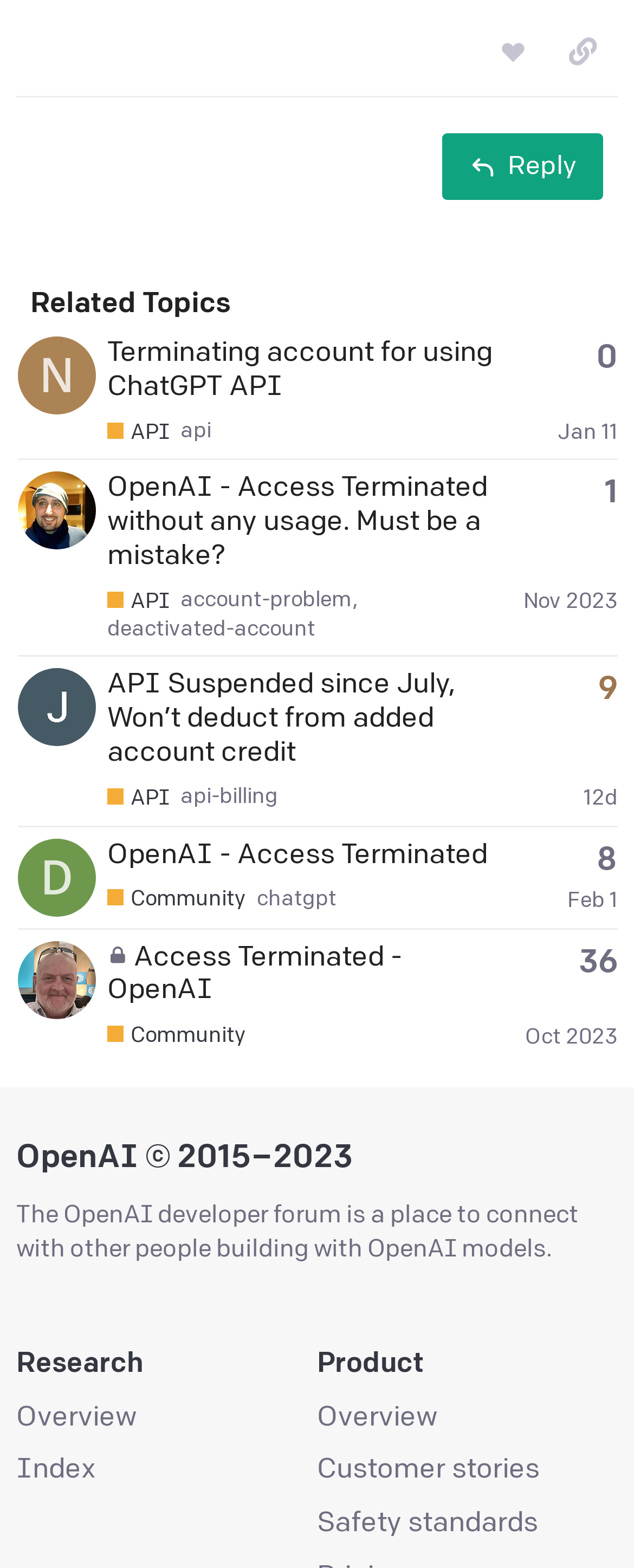Pinpoint the bounding box coordinates of the area that should be clicked to complete the following instruction: "Go to the Research page". The coordinates must be given as four float numbers between 0 and 1, i.e., [left, top, right, bottom].

[0.026, 0.858, 0.226, 0.88]